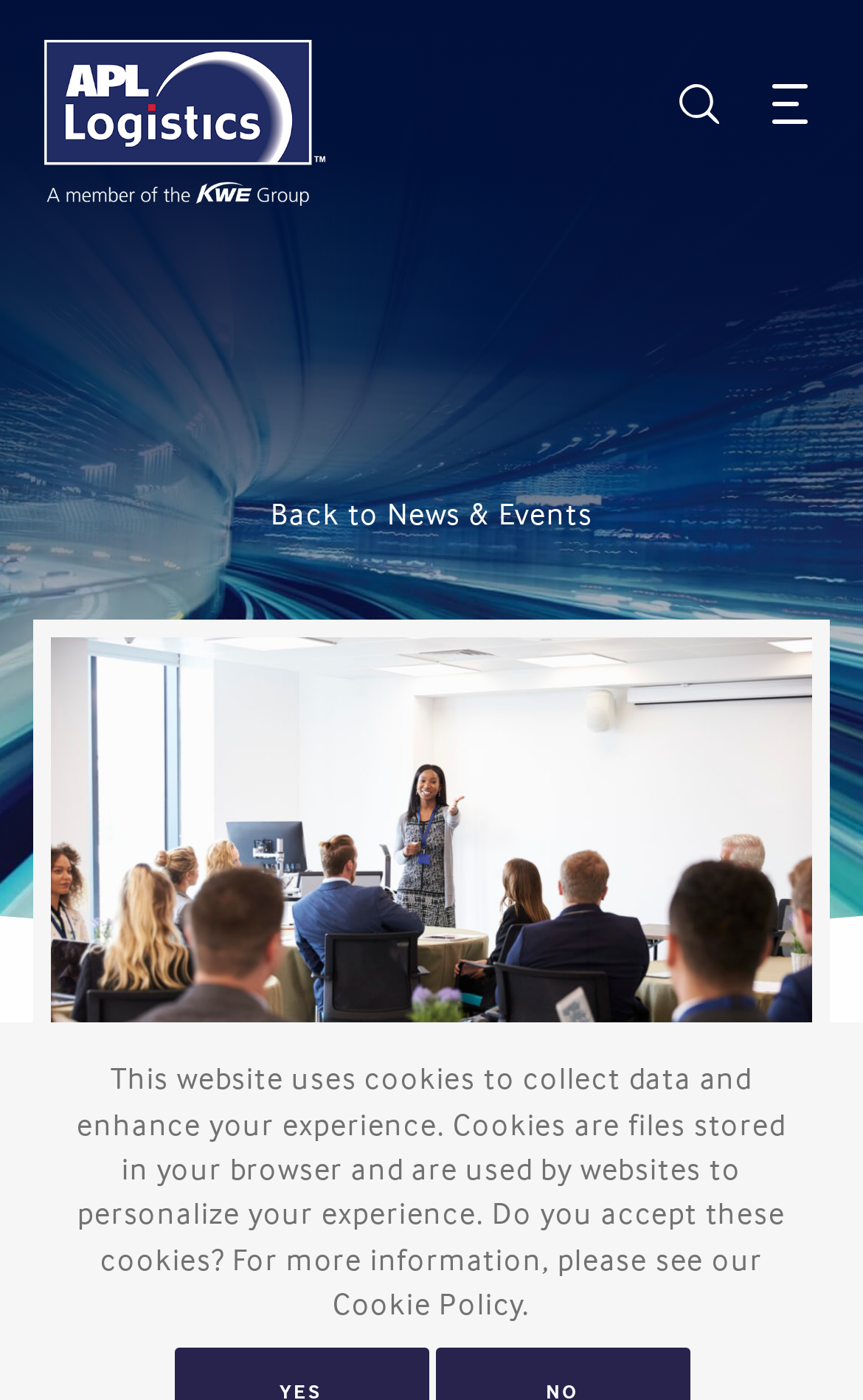Where can I find more information about cookies?
Please give a detailed and elaborate explanation in response to the question.

The link element with the text 'For more information, please see our Cookie Policy.' suggests that the Cookie Policy page has more information about the cookies used on this website.